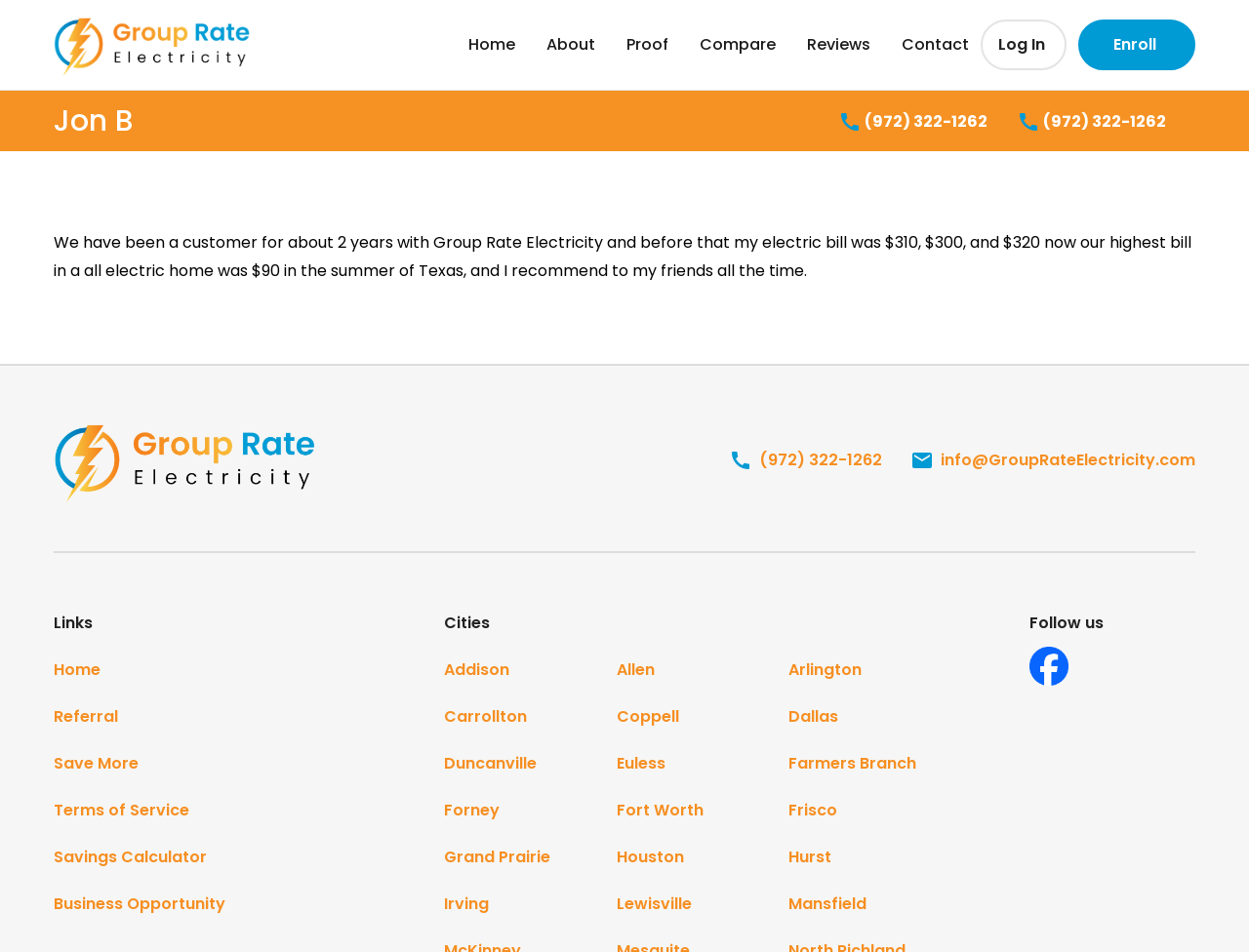Bounding box coordinates should be provided in the format (top-left x, top-left y, bottom-right x, bottom-right y) with all values between 0 and 1. Identify the bounding box for this UI element: Log In

[0.785, 0.02, 0.854, 0.074]